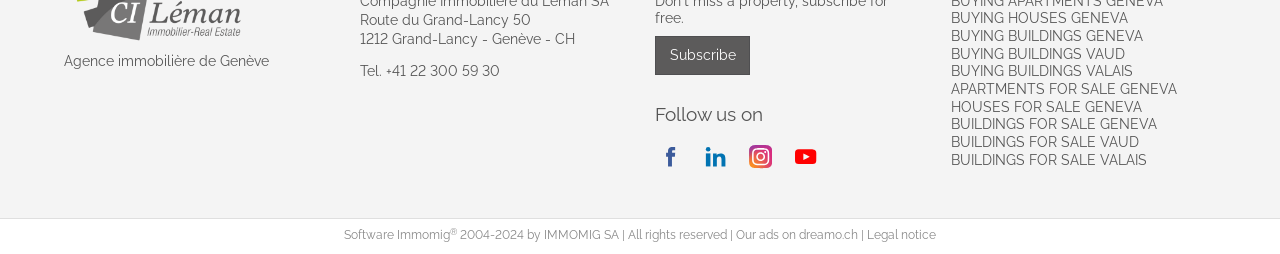Please specify the coordinates of the bounding box for the element that should be clicked to carry out this instruction: "View BUYING HOUSES GENEVA". The coordinates must be four float numbers between 0 and 1, formatted as [left, top, right, bottom].

[0.743, 0.04, 0.881, 0.103]